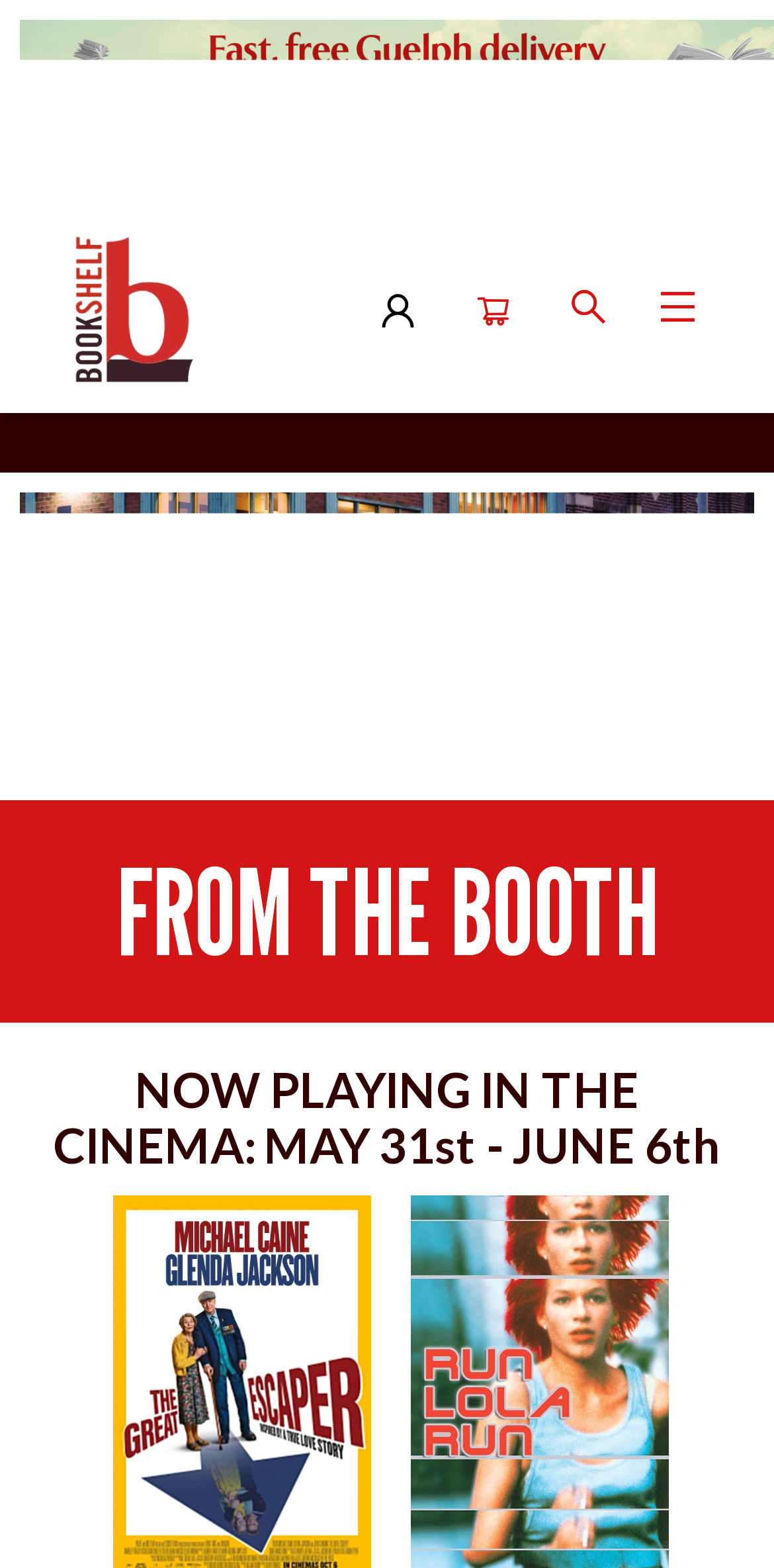Answer the question briefly using a single word or phrase: 
What is currently playing in the cinema?

Not specified